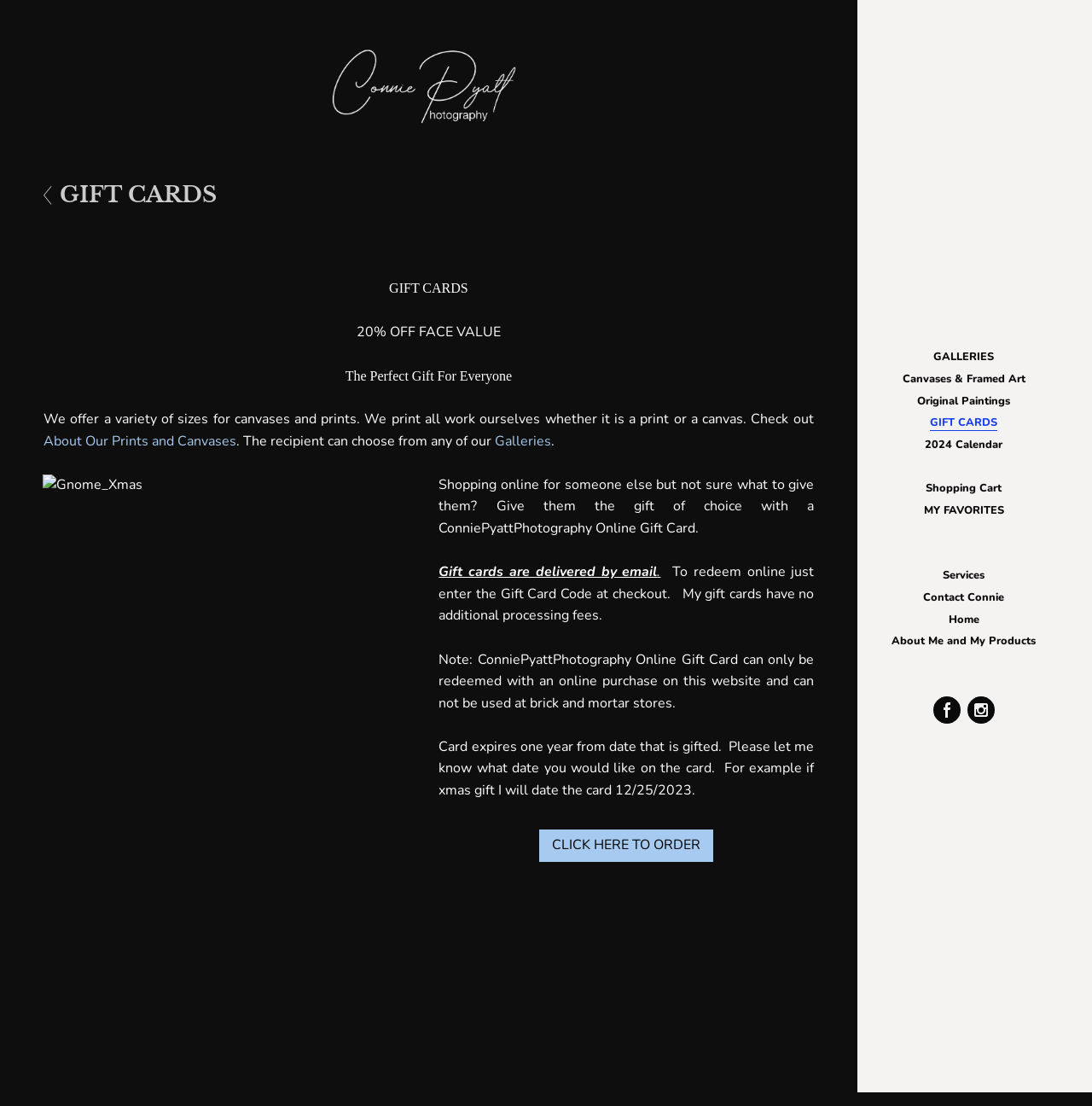Determine the coordinates of the bounding box for the clickable area needed to execute this instruction: "View gift card details".

[0.04, 0.161, 0.199, 0.196]